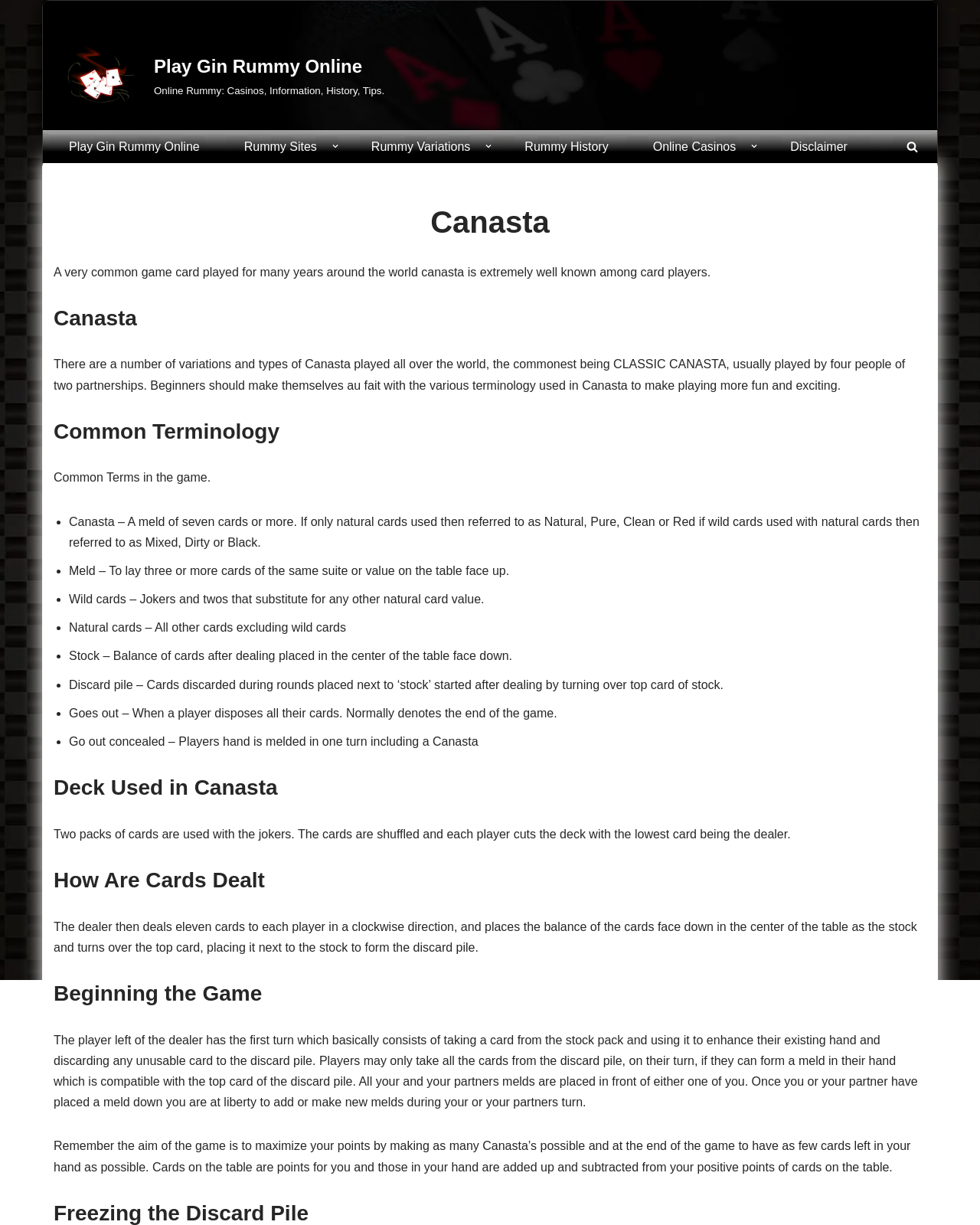Respond to the question with just a single word or phrase: 
What is the purpose of the discard pile?

To discard unusable cards